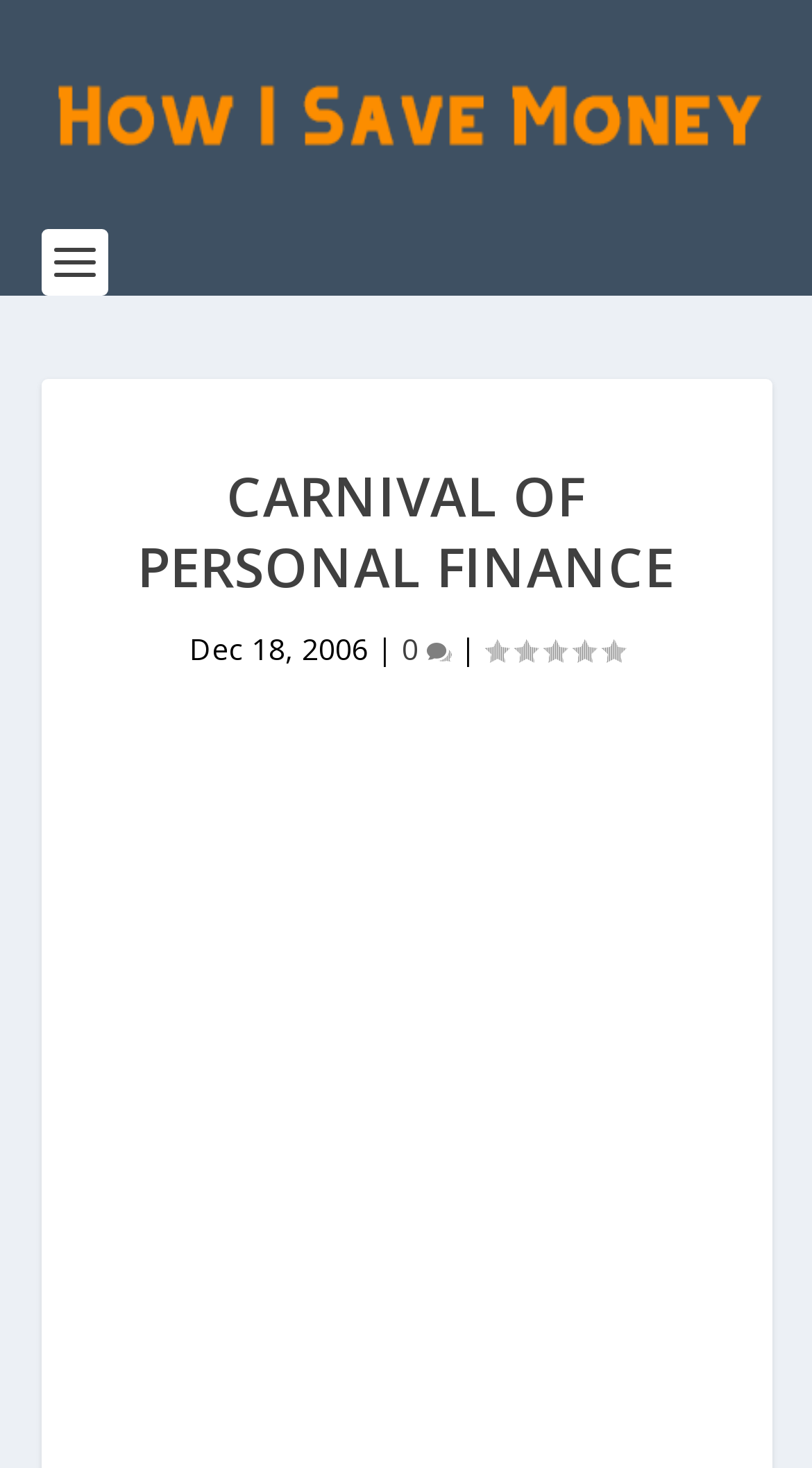Generate the title text from the webpage.

CARNIVAL OF PERSONAL FINANCE